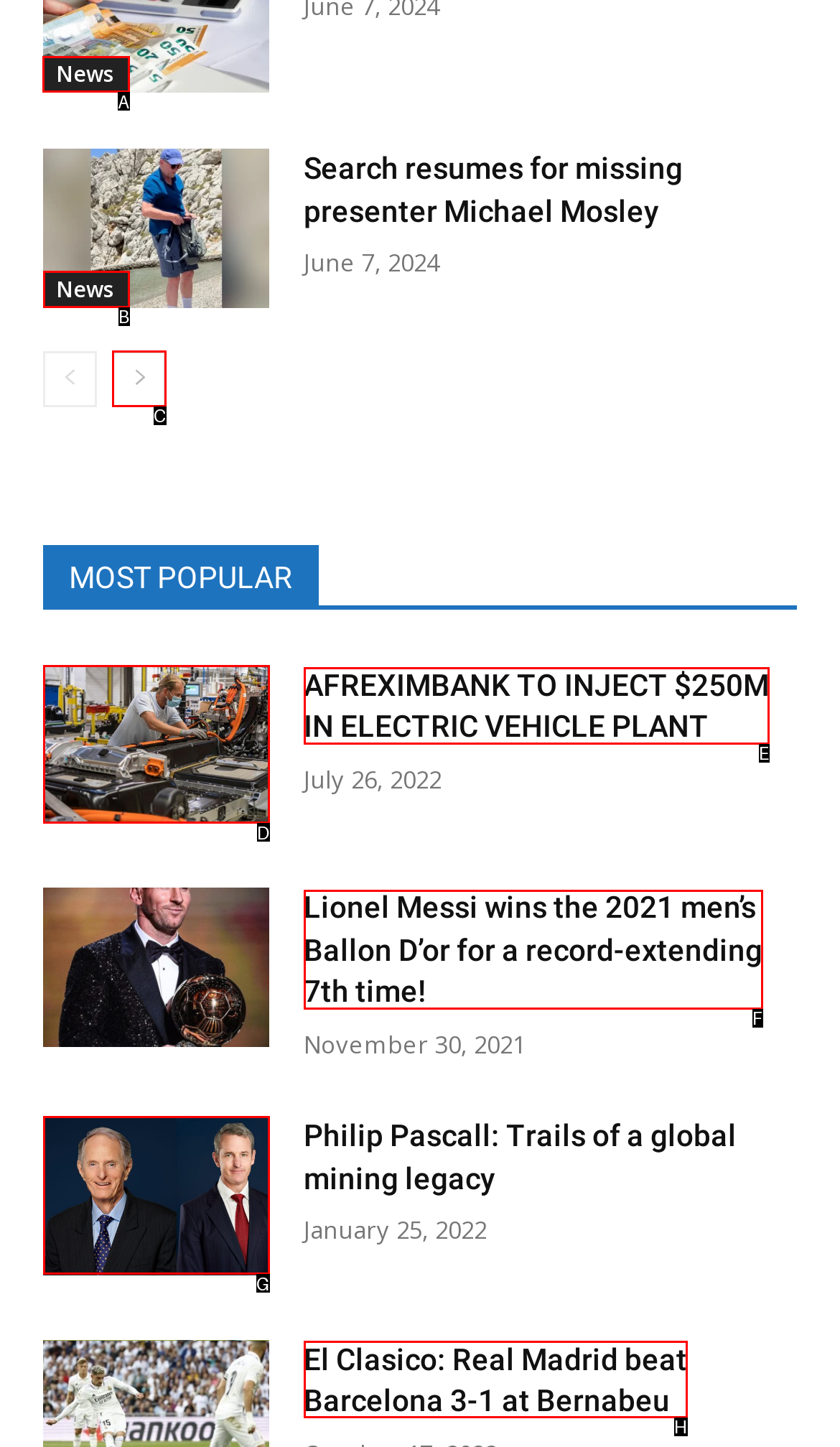Identify the letter of the UI element you should interact with to perform the task: Click on the 'News' link
Reply with the appropriate letter of the option.

A